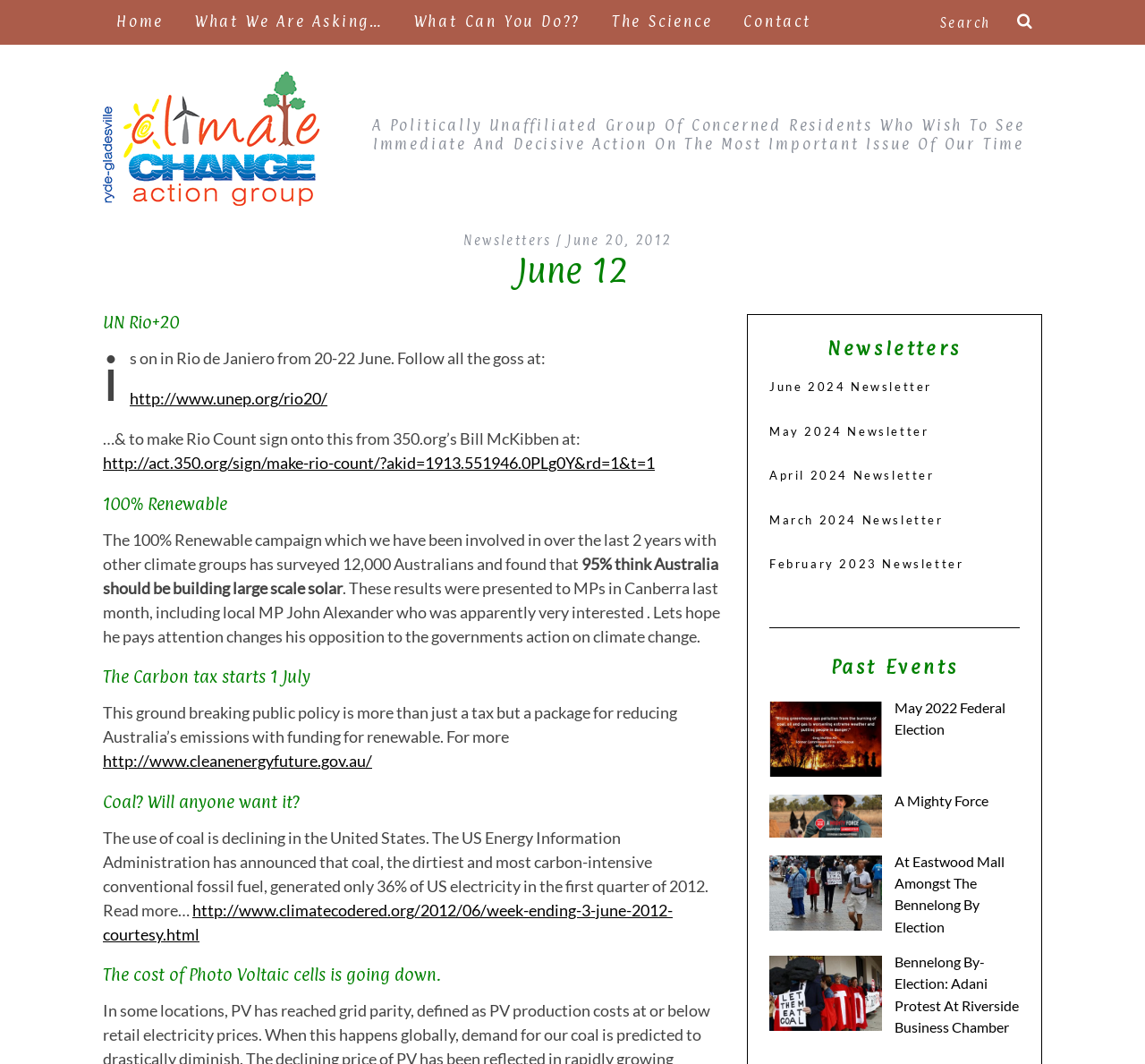Please identify the bounding box coordinates of the element I should click to complete this instruction: 'Click on Home'. The coordinates should be given as four float numbers between 0 and 1, like this: [left, top, right, bottom].

[0.09, 0.002, 0.155, 0.039]